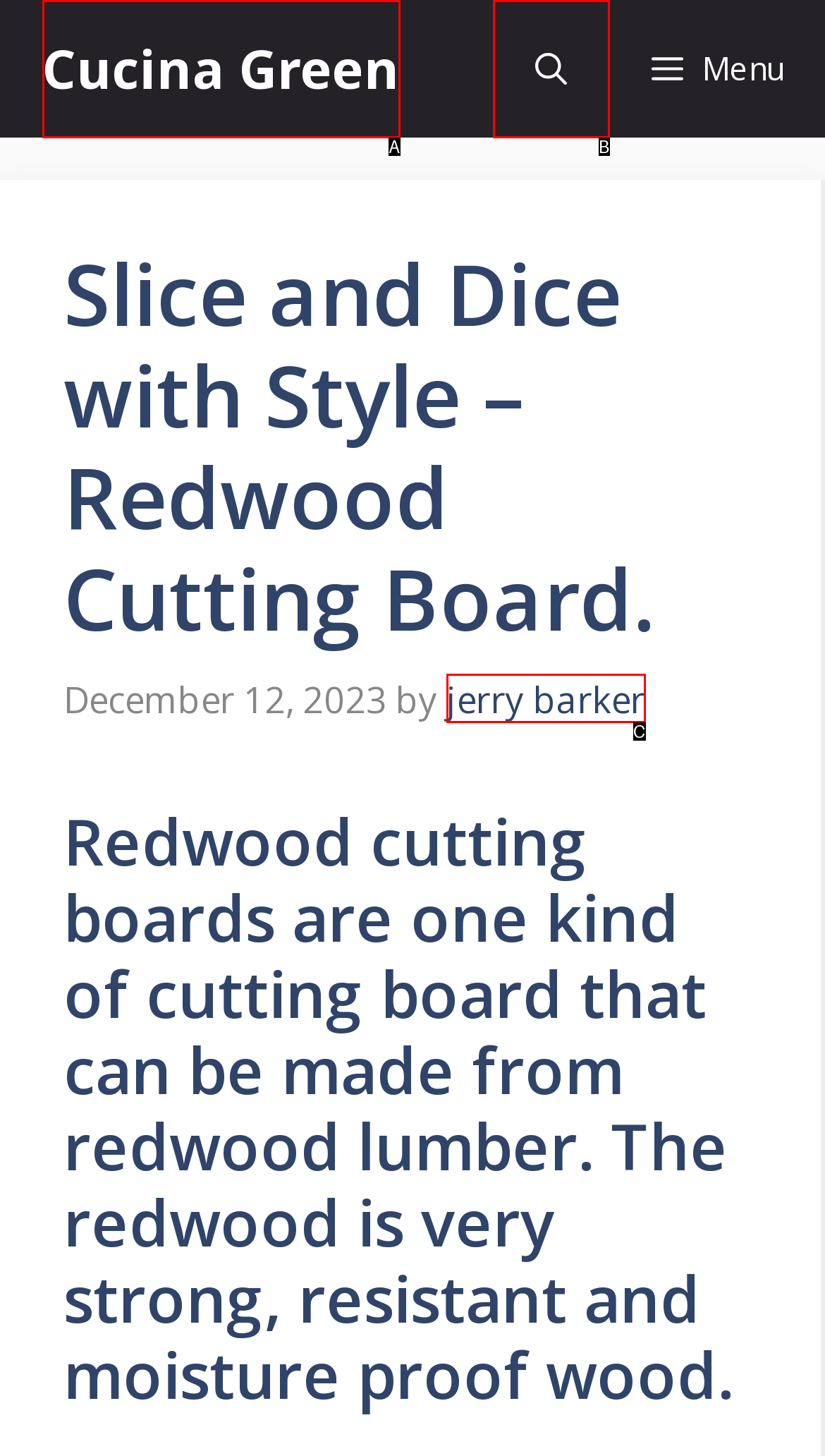Assess the description: Chwb Kosovo and select the option that matches. Provide the letter of the chosen option directly from the given choices.

None